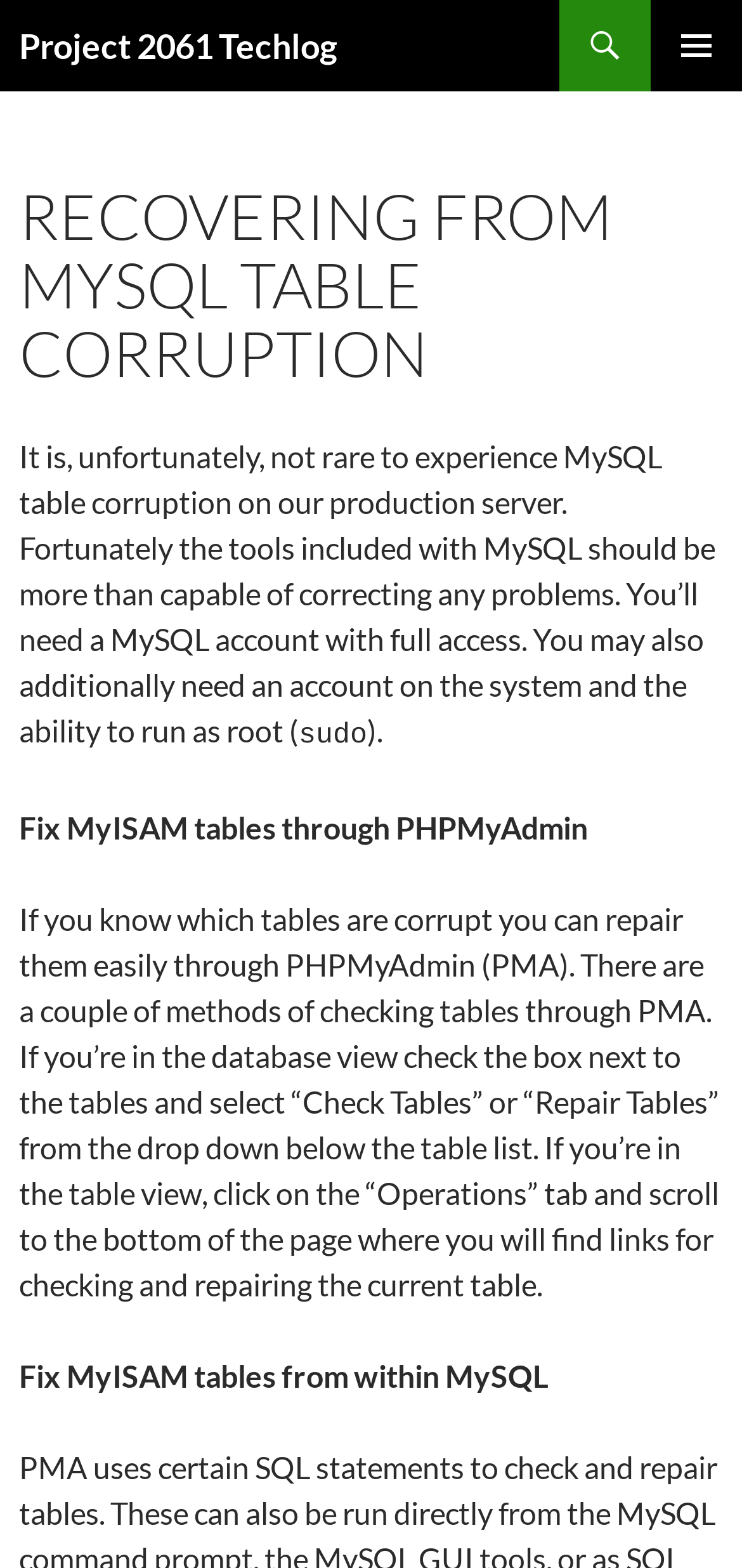What is the purpose of the tools included with MySQL?
Answer the question in as much detail as possible.

According to the webpage, the tools included with MySQL should be more than capable of correcting any problems with table corruption, which implies that their purpose is to fix such issues.